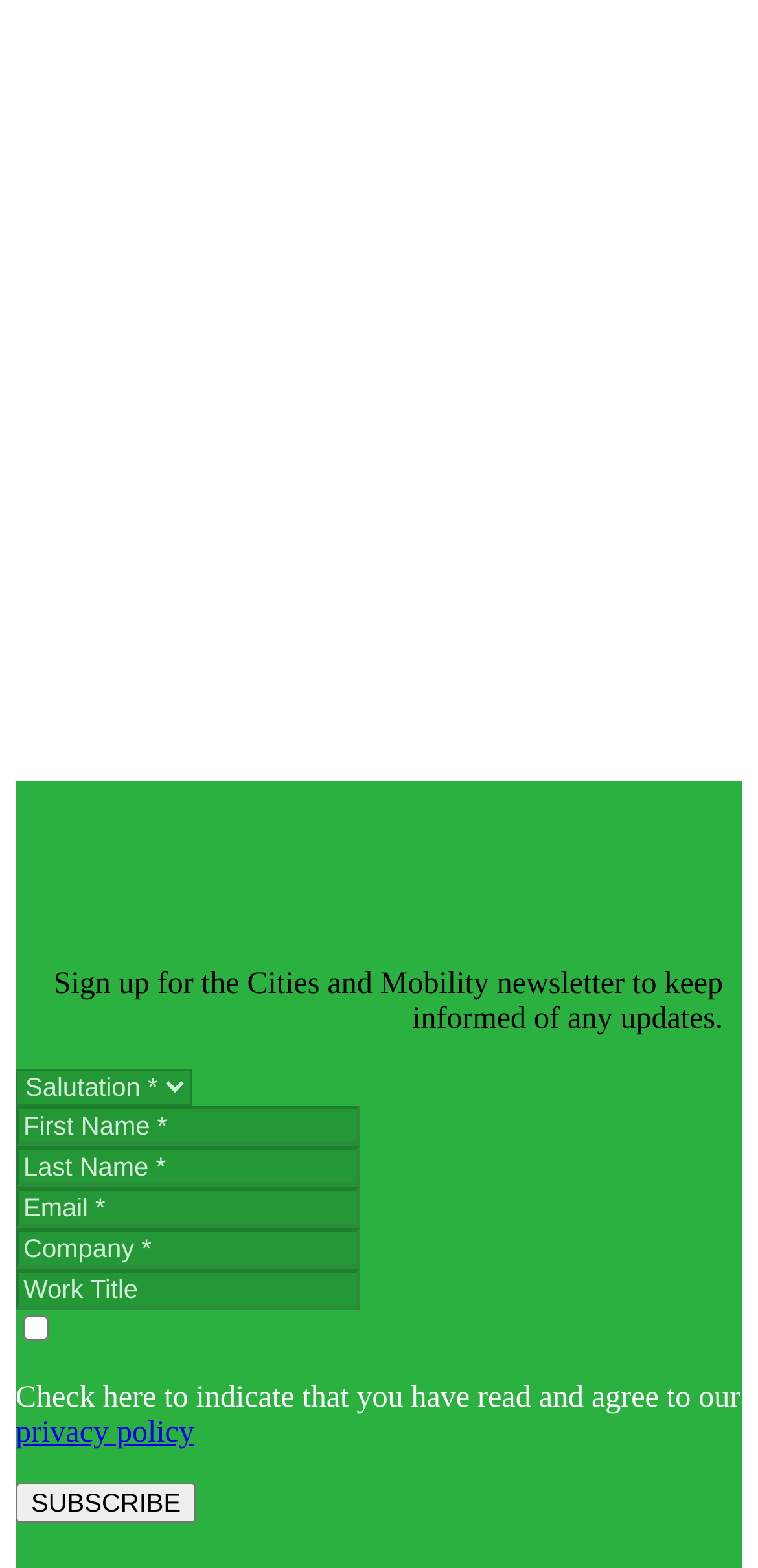What is the purpose of the newsletter?
Based on the screenshot, give a detailed explanation to answer the question.

The purpose of the newsletter can be inferred from the text 'Sign up for the Cities and Mobility newsletter to keep informed of any updates.' which suggests that the newsletter is meant to keep subscribers informed about updates related to Cities and Mobility.